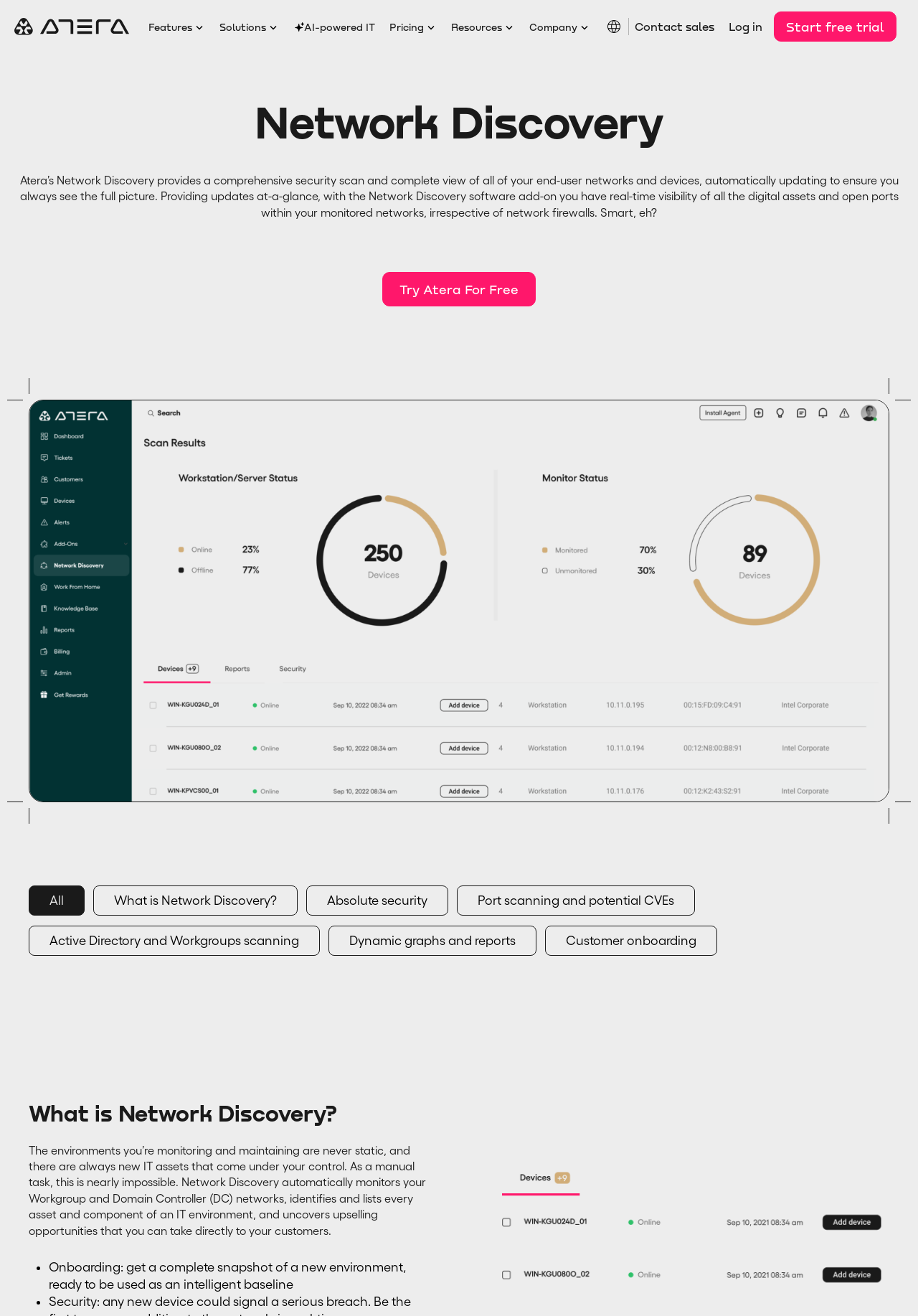Please locate the bounding box coordinates of the element's region that needs to be clicked to follow the instruction: "Contact sales". The bounding box coordinates should be provided as four float numbers between 0 and 1, i.e., [left, top, right, bottom].

[0.691, 0.016, 0.778, 0.025]